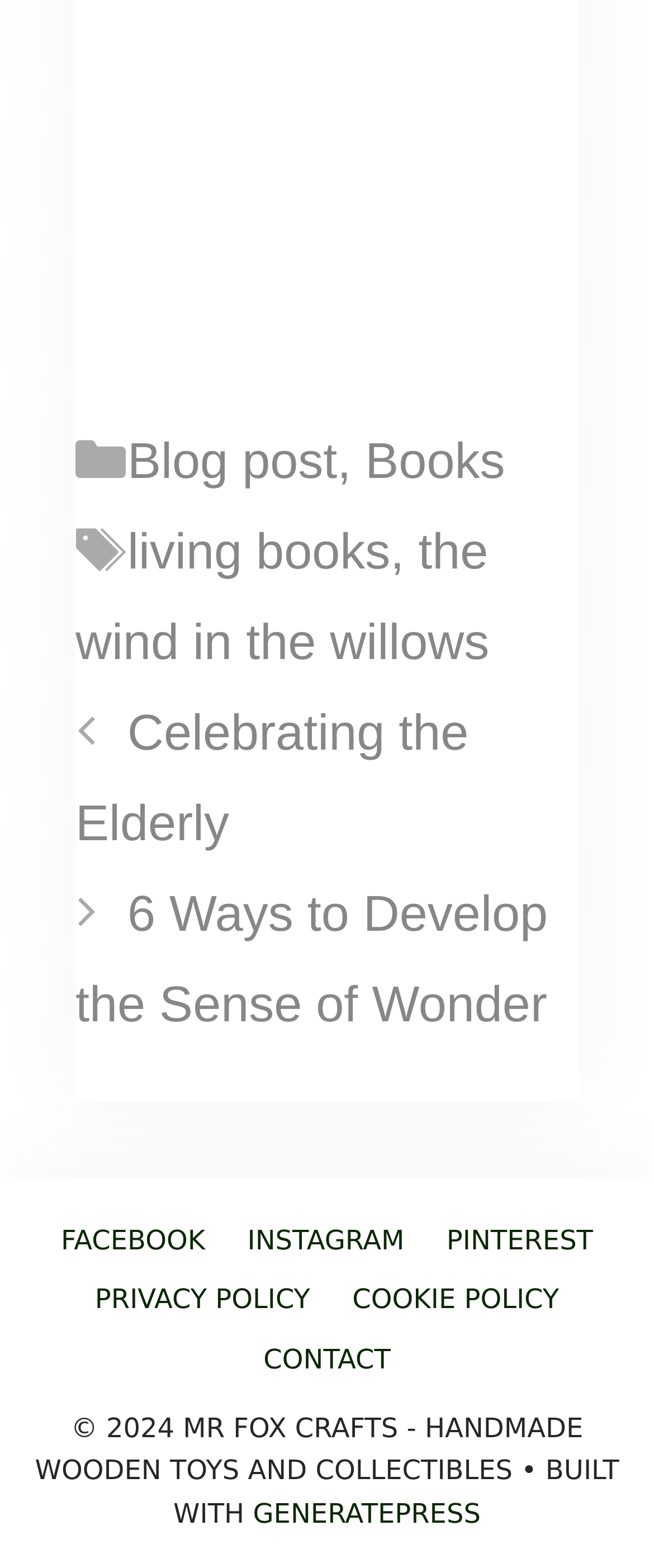Please identify the bounding box coordinates of the element that needs to be clicked to execute the following command: "View blog posts". Provide the bounding box using four float numbers between 0 and 1, formatted as [left, top, right, bottom].

[0.115, 0.439, 0.885, 0.67]